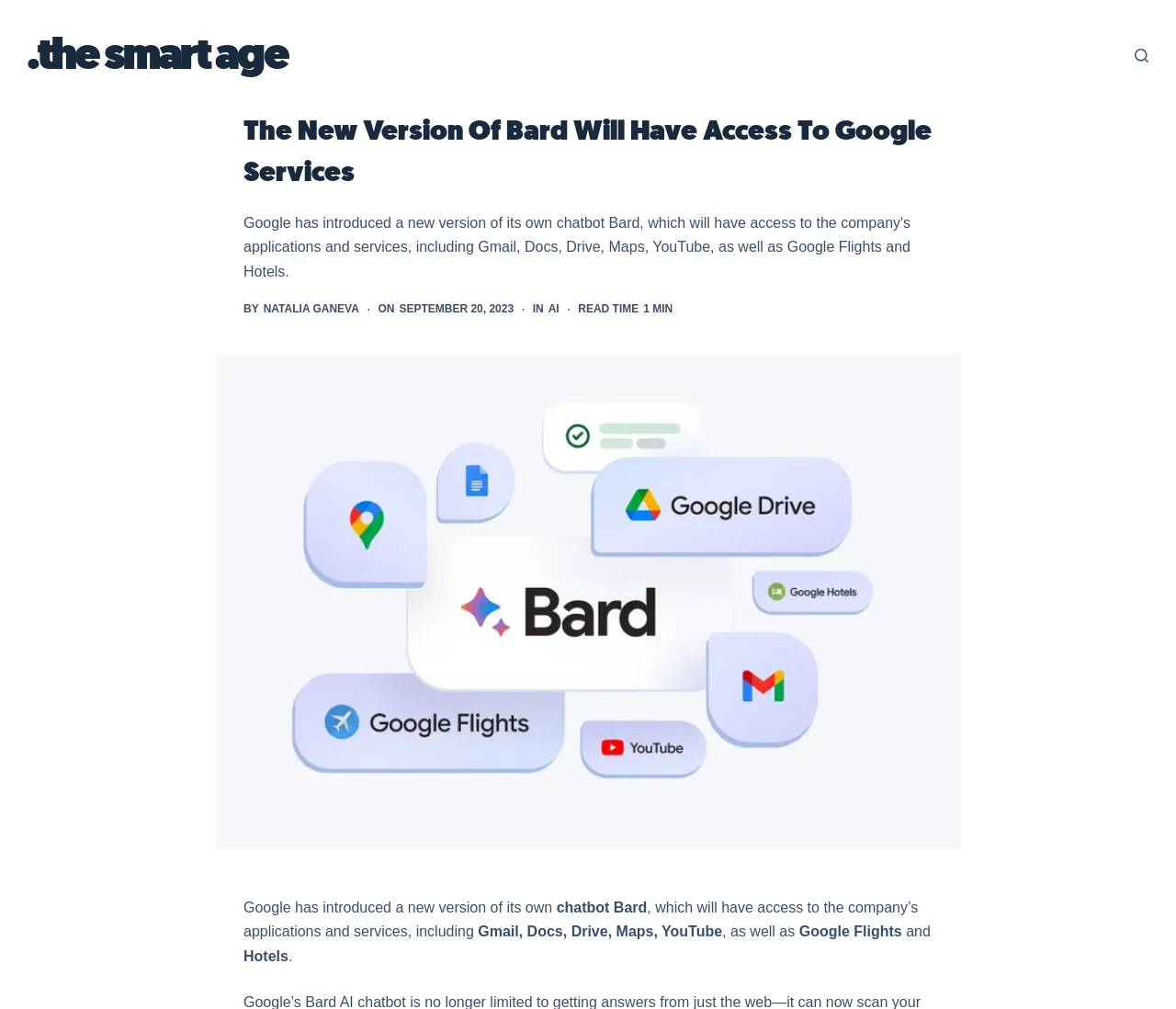Please extract the title of the webpage.

The New Version Of Bard Will Have Access To Google Services